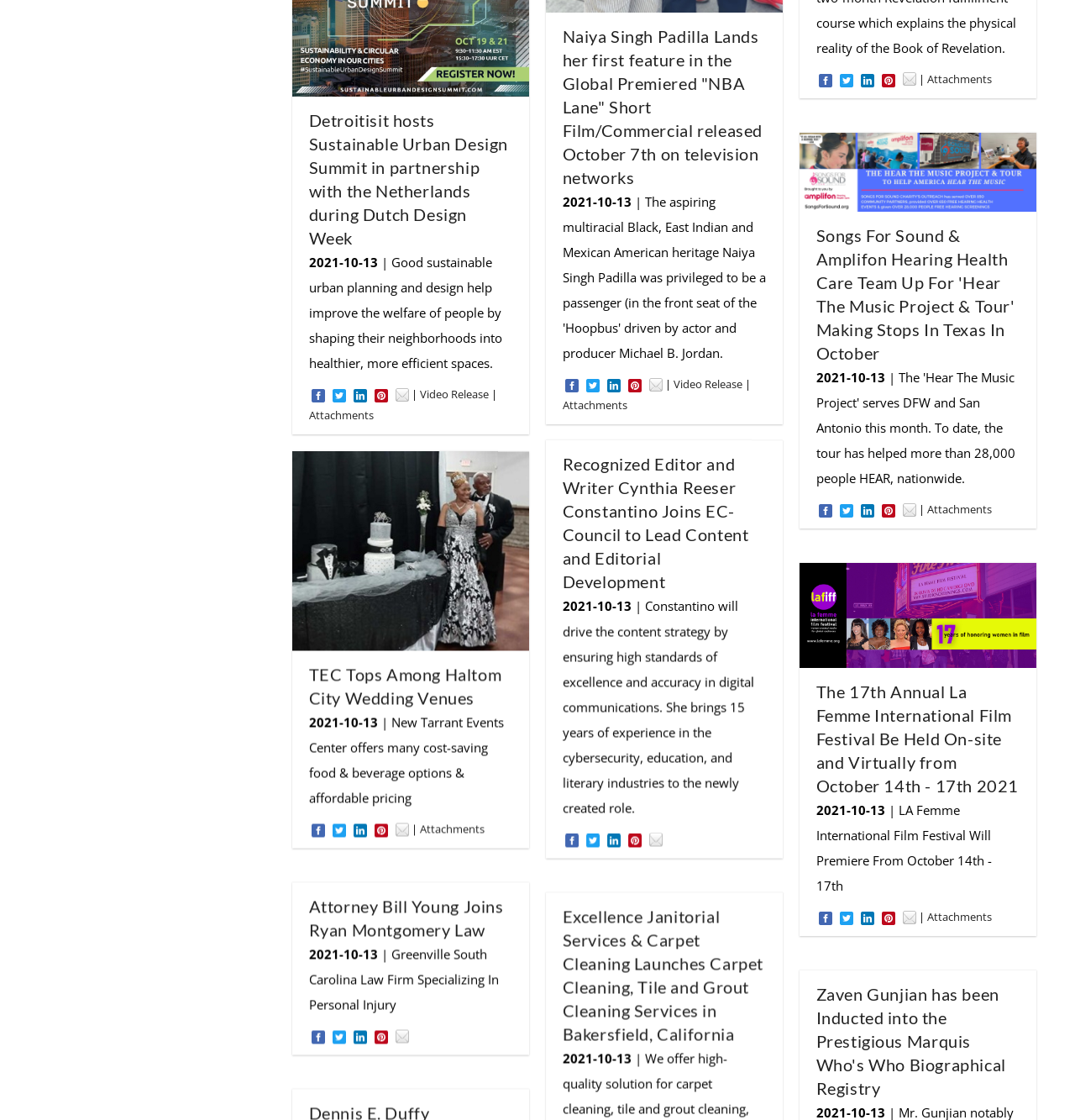What is the topic of the news with the heading 'Detroitisit hosts Sustainable Urban Design Summit in partnership with the Netherlands during Dutch Design Week'?
Please ensure your answer is as detailed and informative as possible.

I found the answer by reading the heading 'Detroitisit hosts Sustainable Urban Design Summit in partnership with the Netherlands during Dutch Design Week' and understanding that it is related to sustainable urban design.